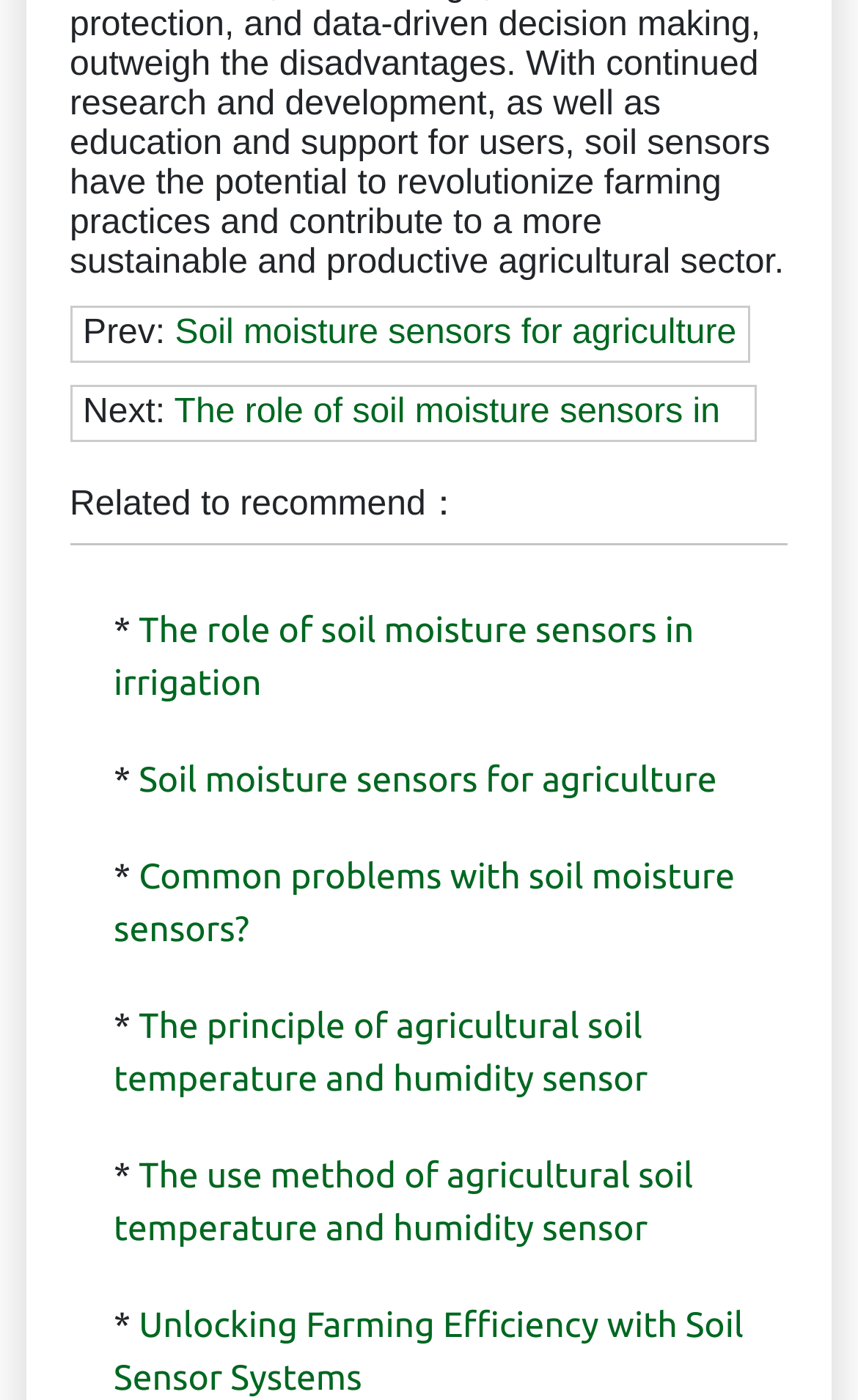Using the information in the image, give a detailed answer to the following question: What is the position of the 'Next:' label?

By analyzing the bounding box coordinates of the 'Next:' label, I found that its y1 value is 0.28, which is relatively small compared to other elements, indicating that it is located at the top of the page. Its x1 value is 0.097, which is relatively small compared to other elements, indicating that it is located at the left side of the page. Therefore, the 'Next:' label is positioned at the top-right of the page.